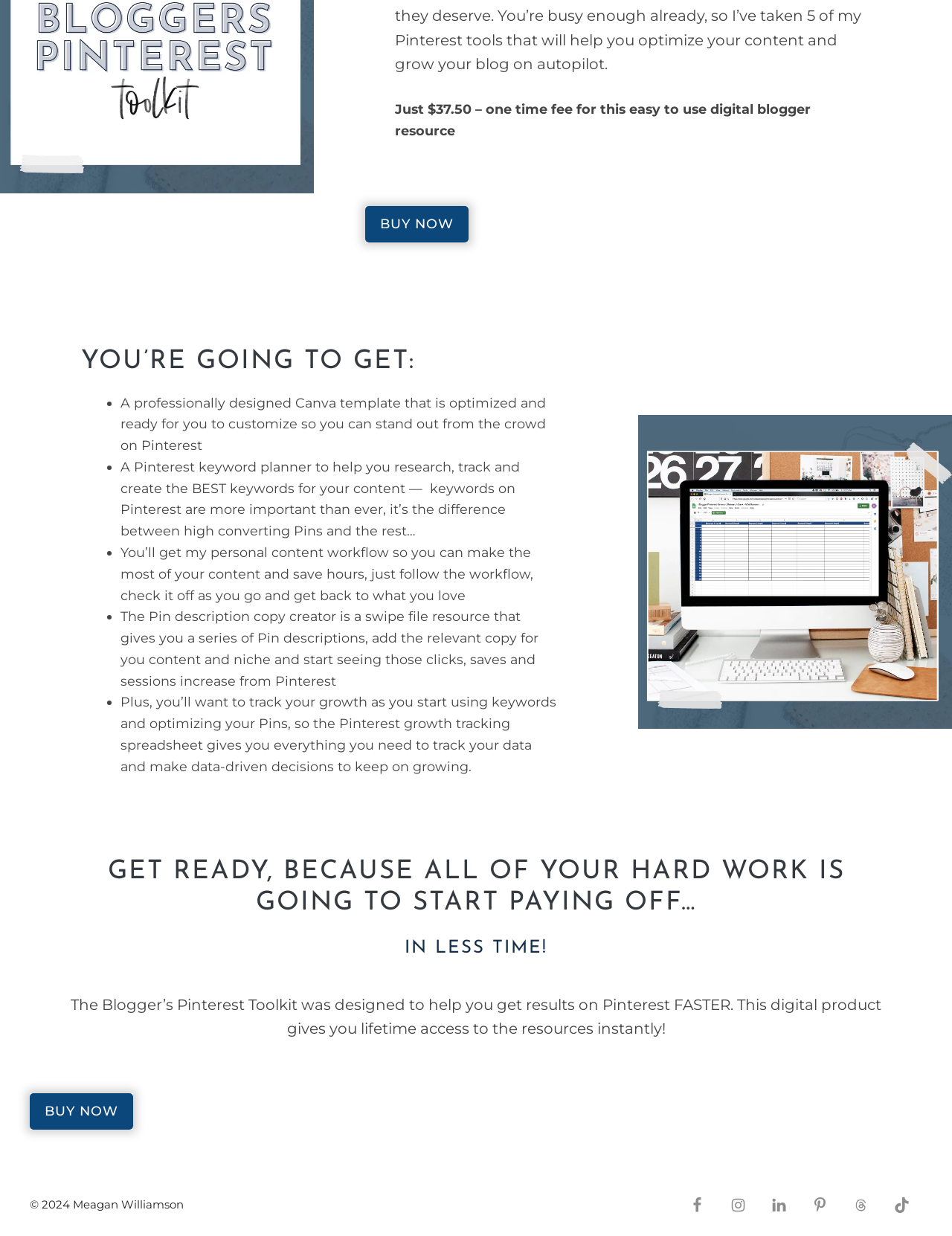From the element description Buy Now, predict the bounding box coordinates of the UI element. The coordinates must be specified in the format (top-left x, top-left y, bottom-right x, bottom-right y) and should be within the 0 to 1 range.

[0.031, 0.884, 0.14, 0.914]